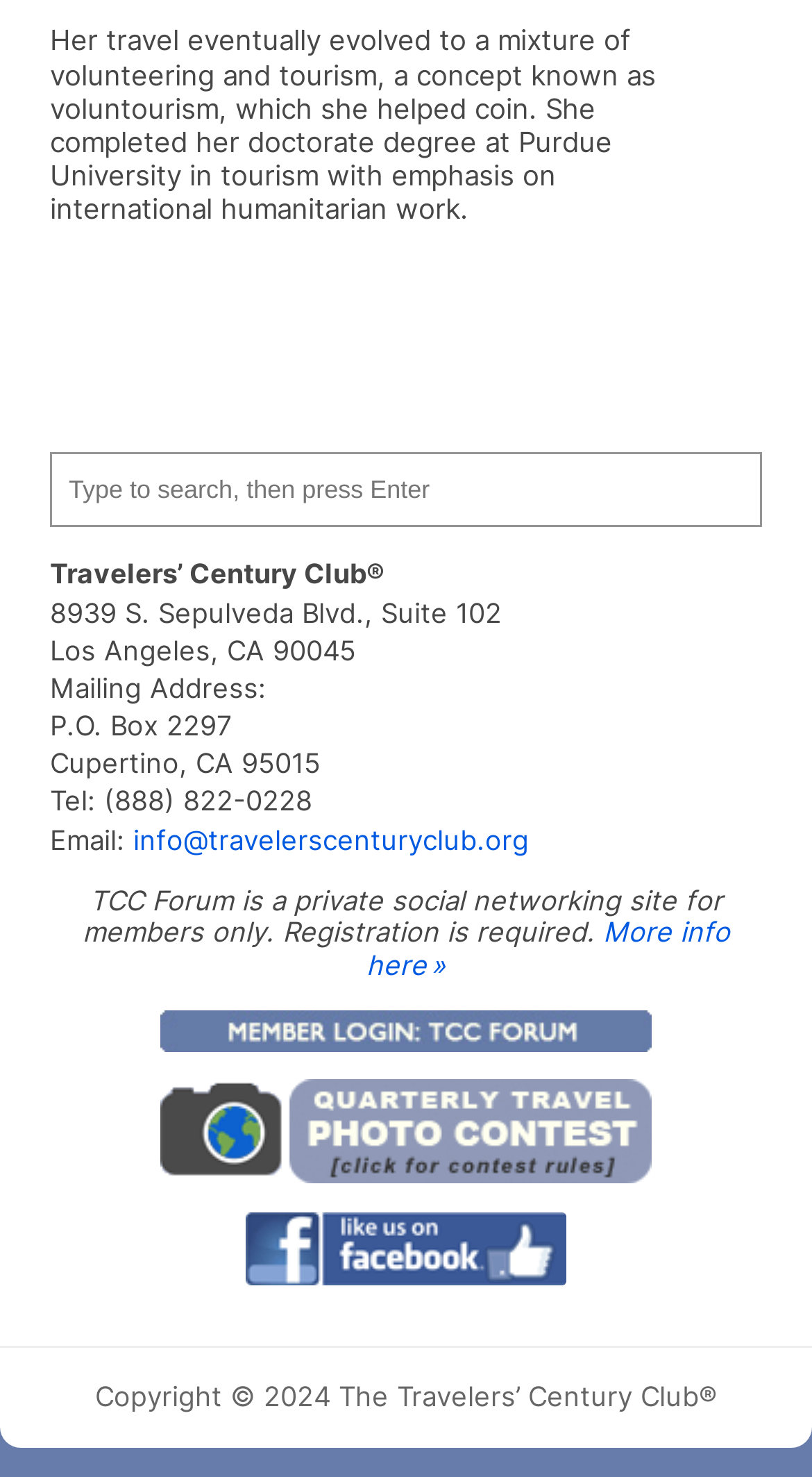Reply to the question below using a single word or brief phrase:
What is the name of the club?

Travelers’ Century Club